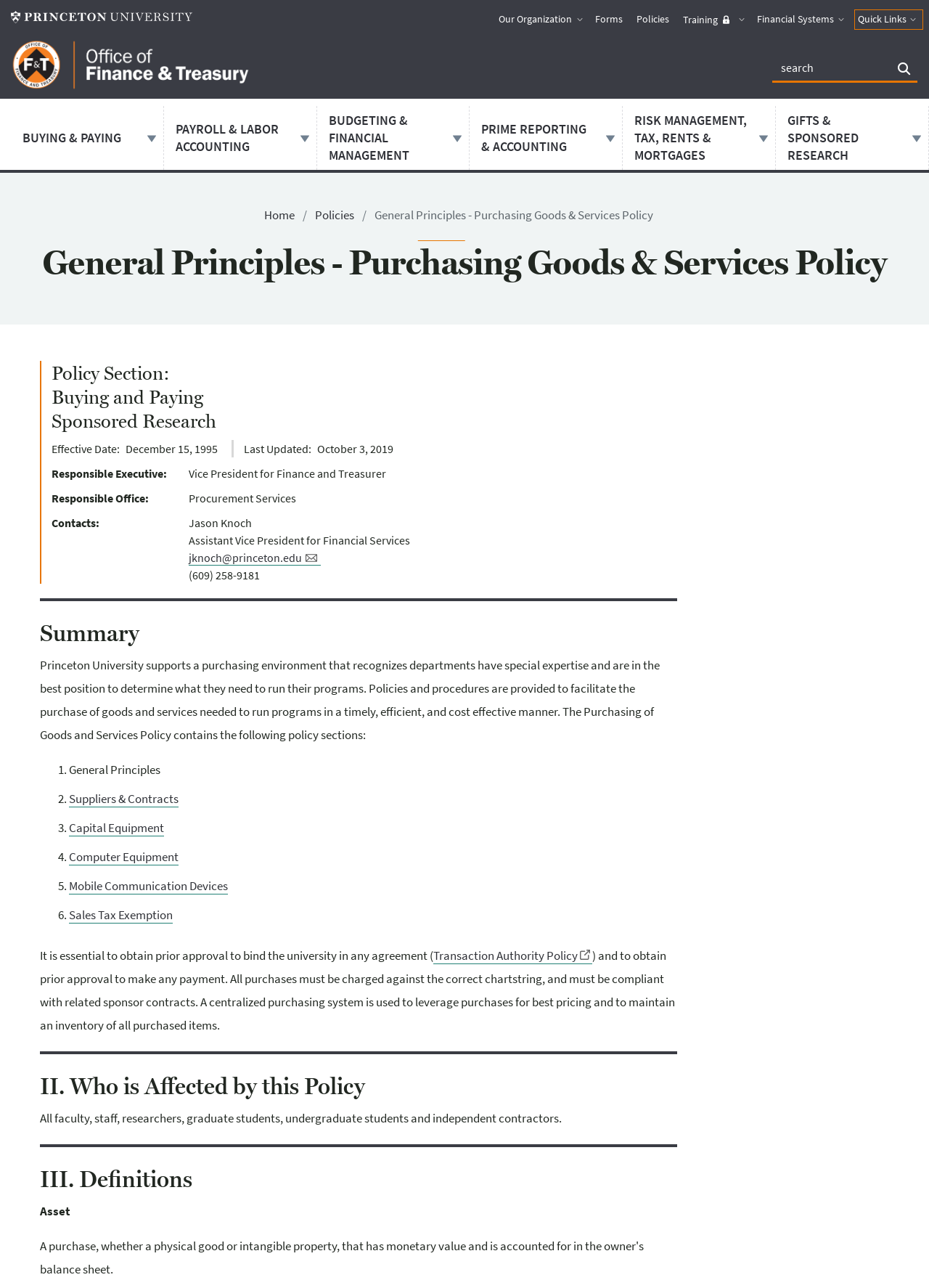Based on what you see in the screenshot, provide a thorough answer to this question: What is the effective date of the policy?

I found the answer by looking at the section that displays the effective date and last updated date of the policy, which shows that the effective date is December 15, 1995.